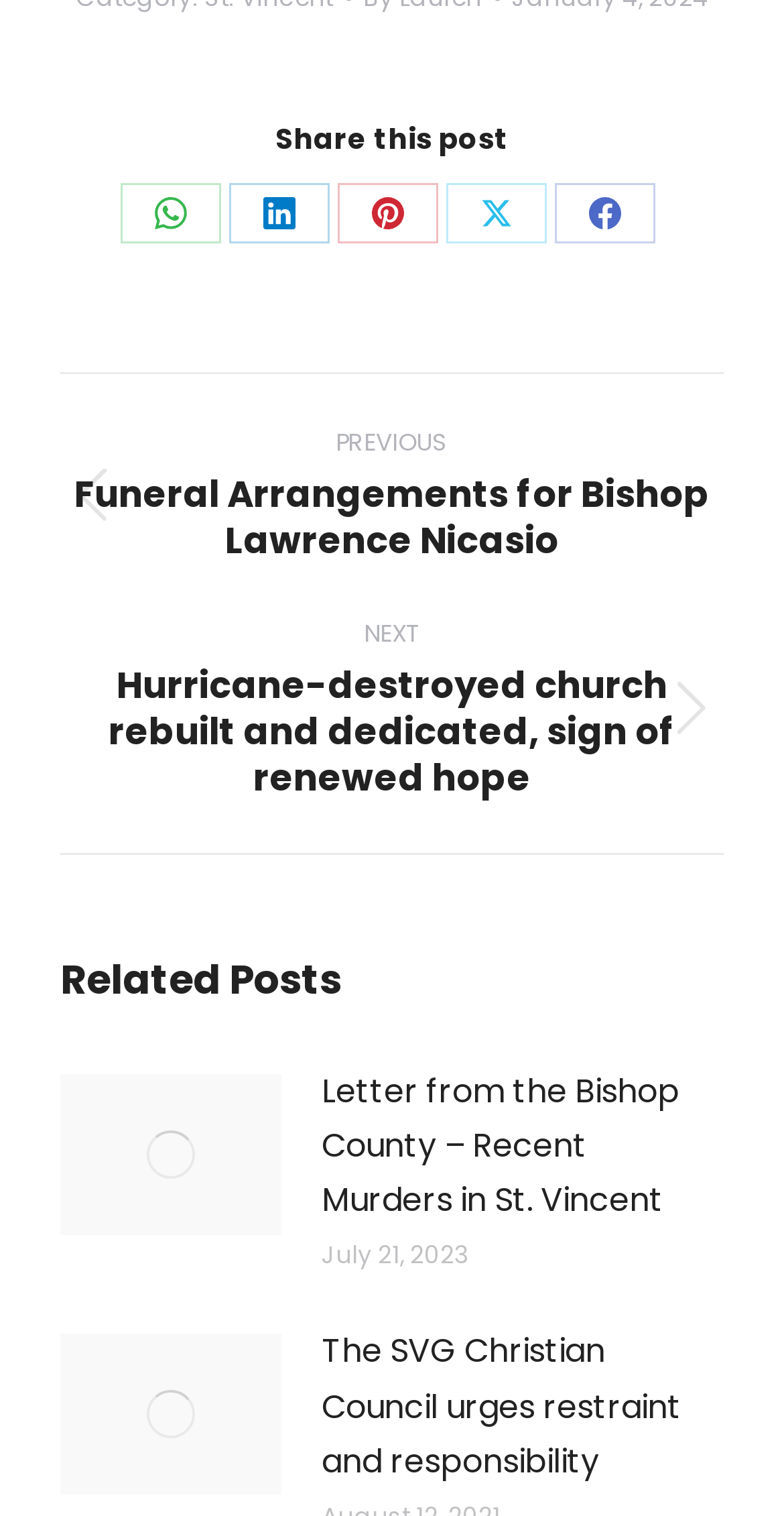Identify the bounding box coordinates of the element that should be clicked to fulfill this task: "View related post". The coordinates should be provided as four float numbers between 0 and 1, i.e., [left, top, right, bottom].

[0.077, 0.702, 0.923, 0.84]